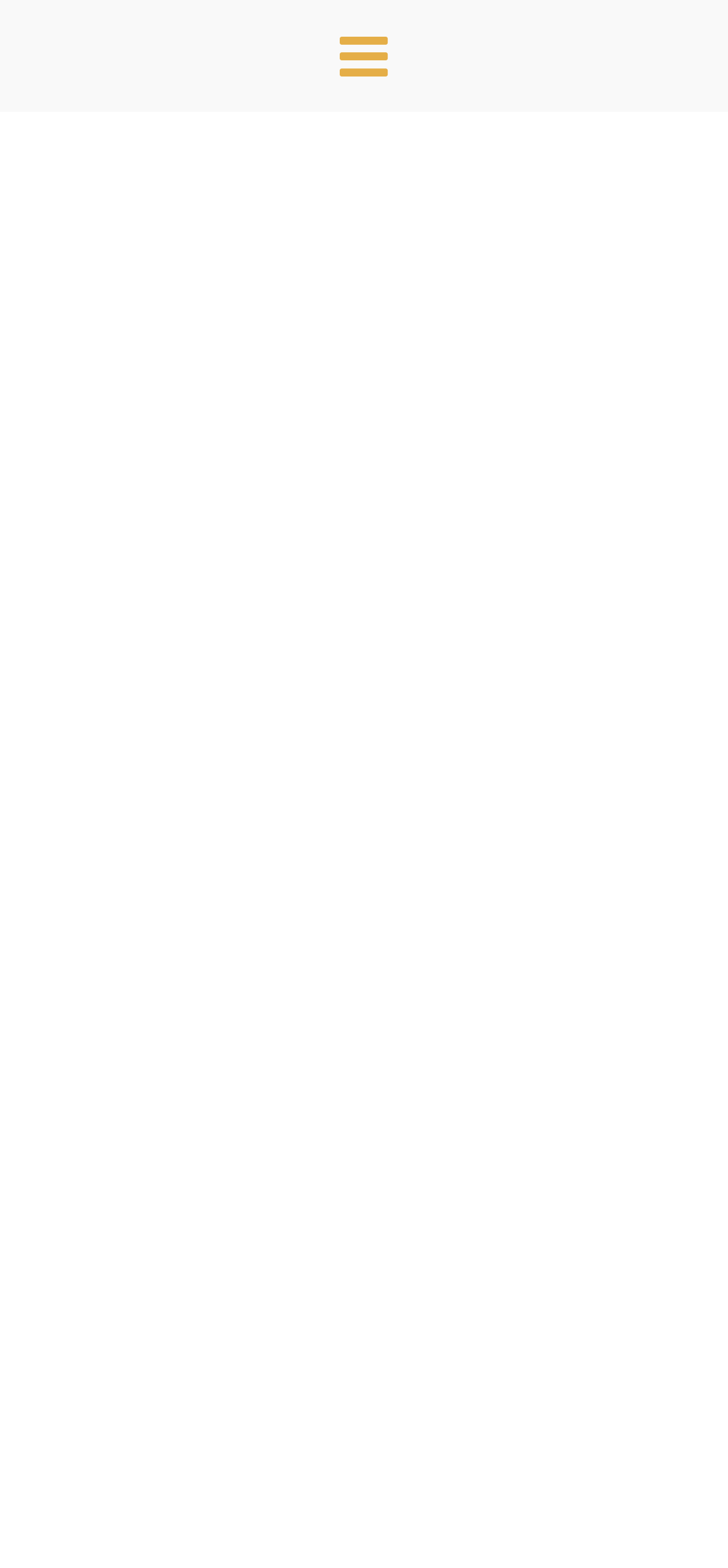Use a single word or phrase to answer the question:
What is the bounding box coordinate of the region that describes the article's content?

[0.083, 0.767, 0.907, 0.927]